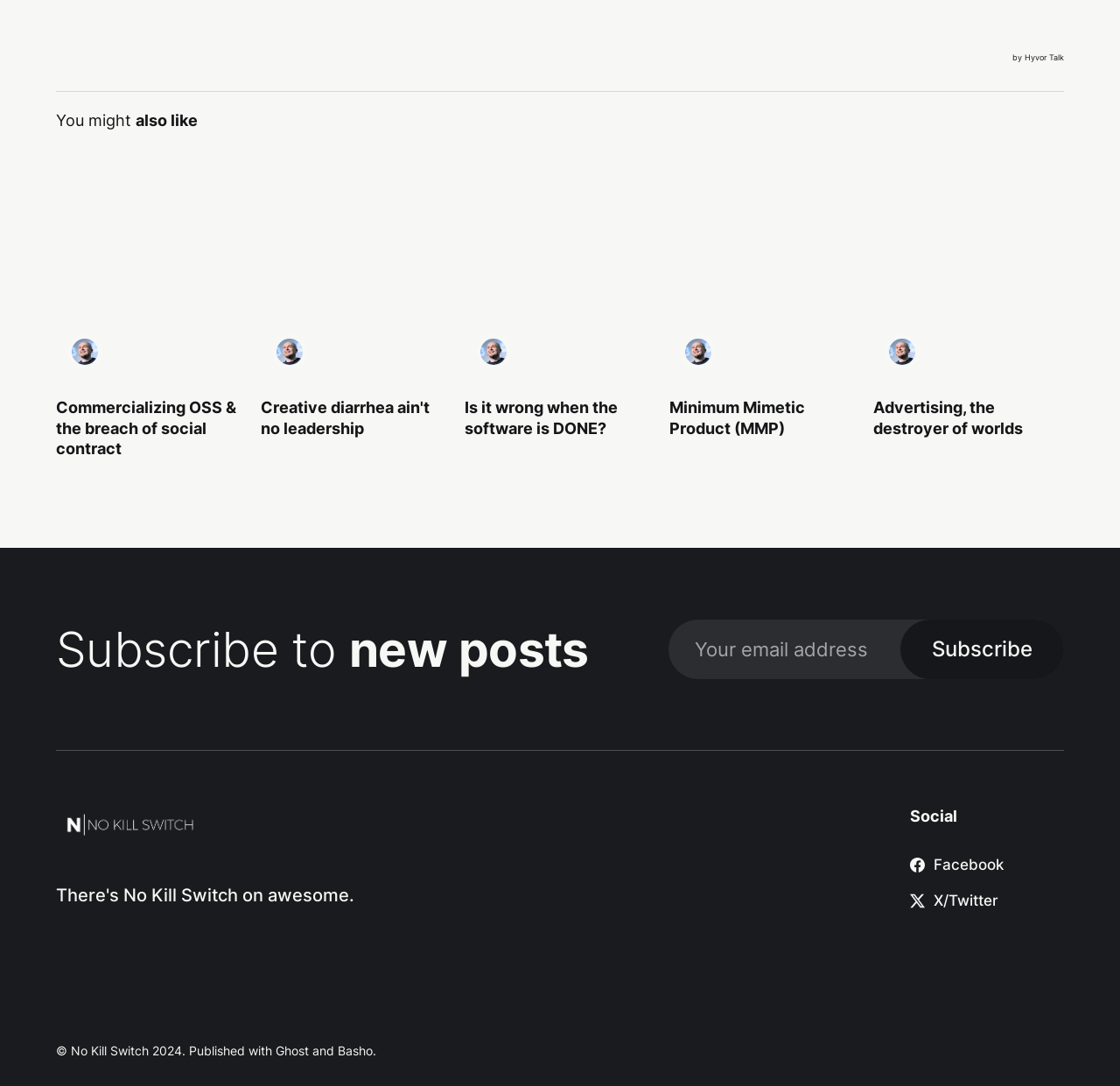Determine the bounding box for the UI element described here: "Minimum Mimetic Product (MMP)".

[0.597, 0.117, 0.719, 0.153]